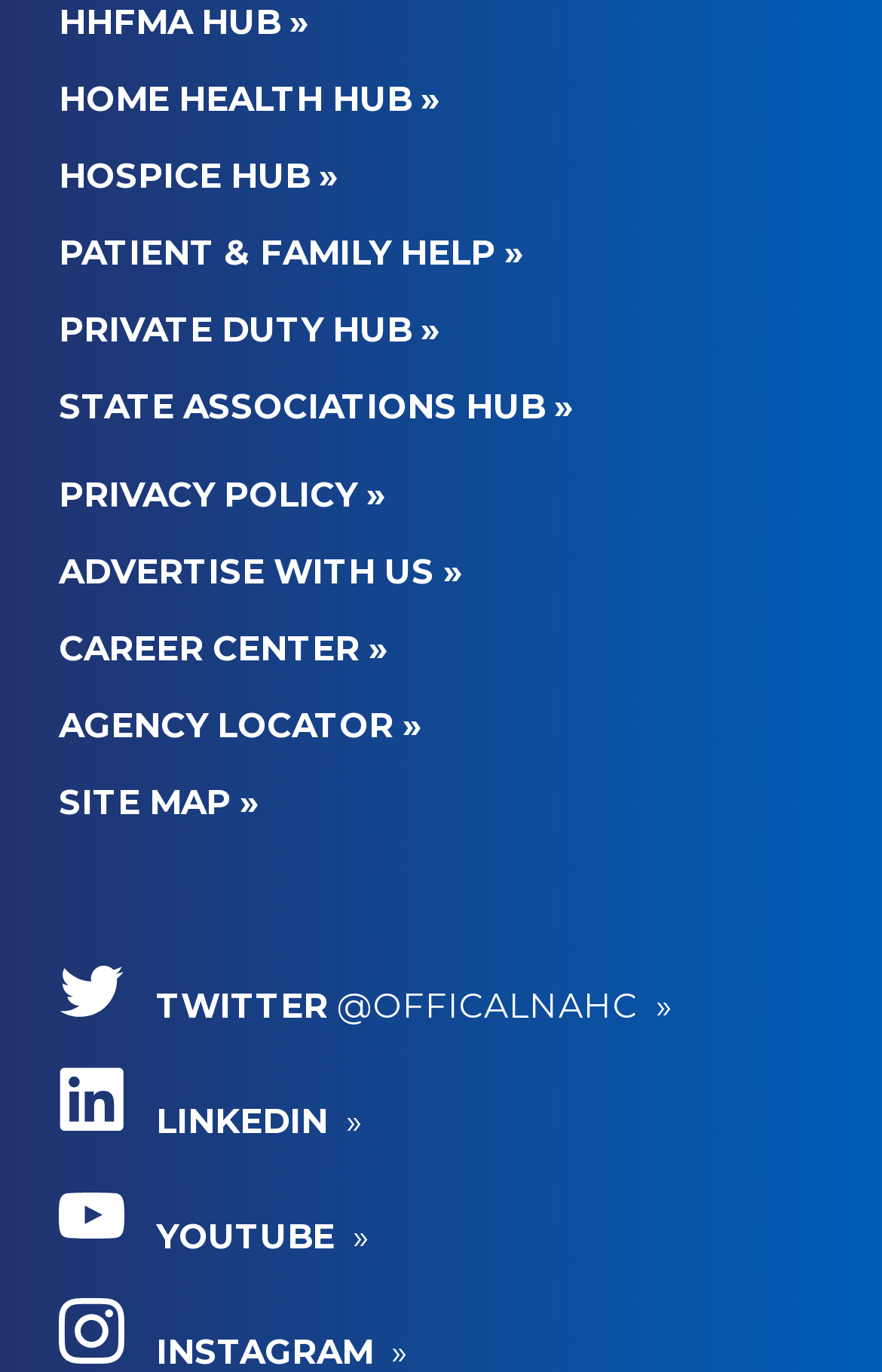Determine the coordinates of the bounding box that should be clicked to complete the instruction: "go to HHFMA HUB". The coordinates should be represented by four float numbers between 0 and 1: [left, top, right, bottom].

[0.067, 0.001, 0.351, 0.032]